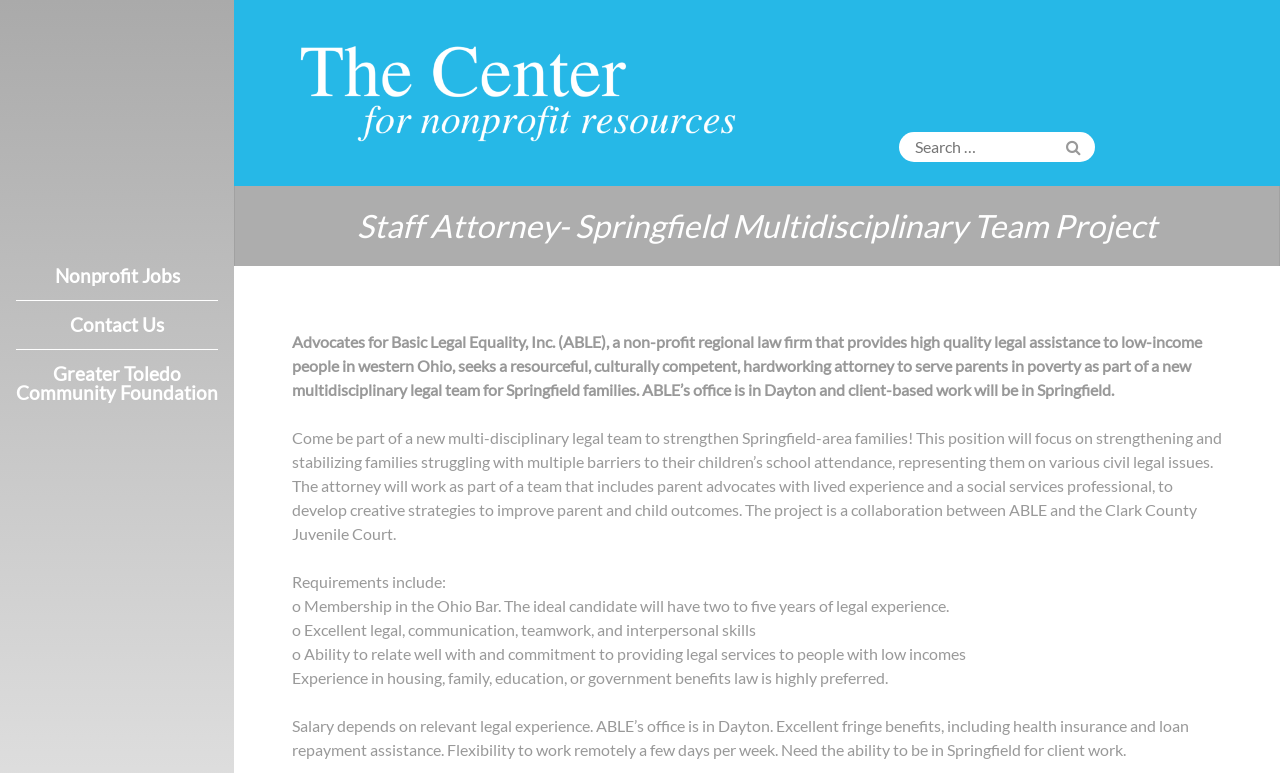What is the name of the project that the attorney will work on?
From the image, respond using a single word or phrase.

Springfield Multidisciplinary Team Project